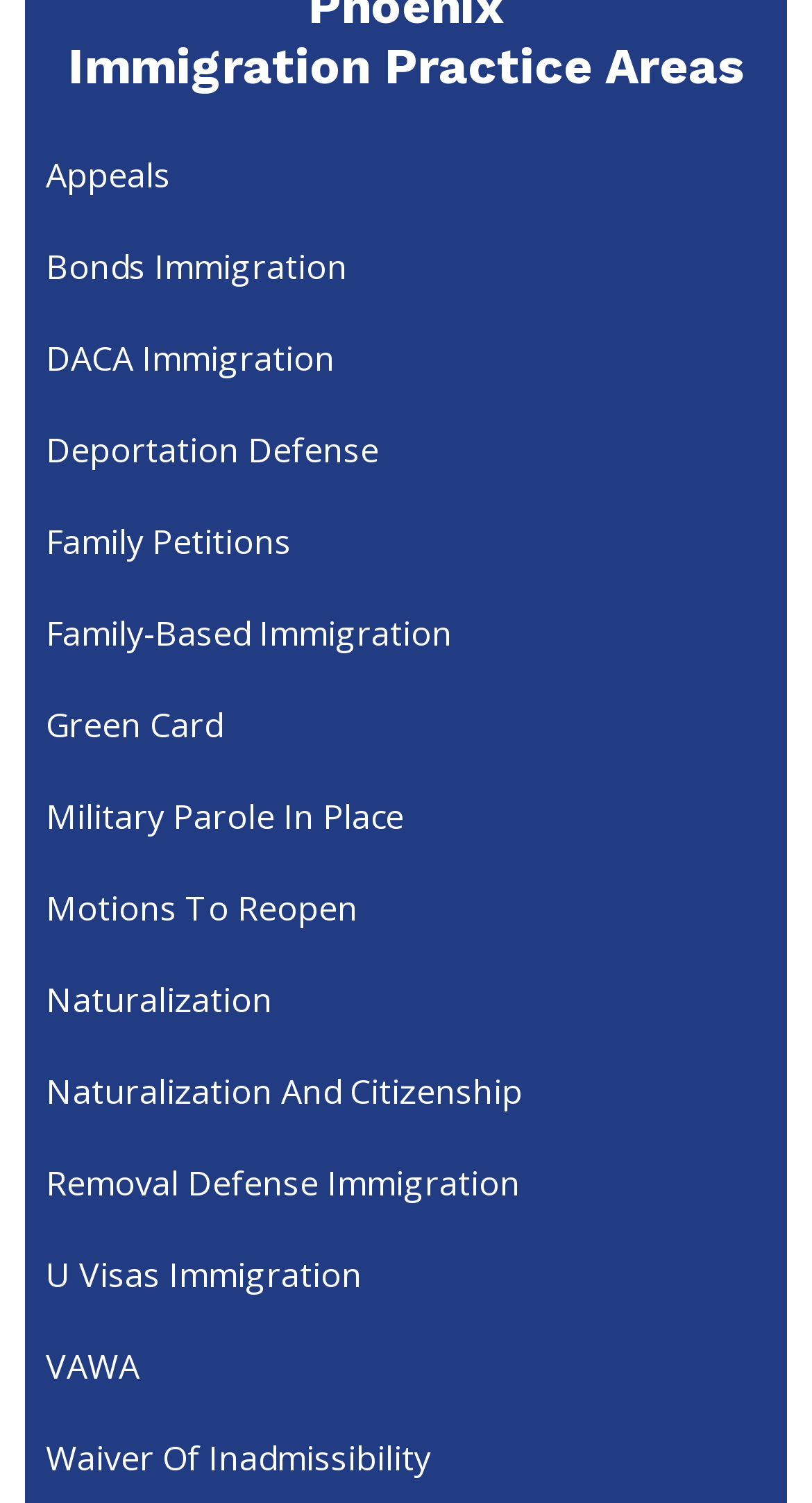Refer to the image and answer the question with as much detail as possible: How many links are above the 'Family Petitions' link?

I looked at the list of links on the page and counted the number of links above the 'Family Petitions' link, and there are 4 links above it, including 'Appeals', 'Bonds Immigration', 'DACA Immigration', and 'Deportation Defense'.